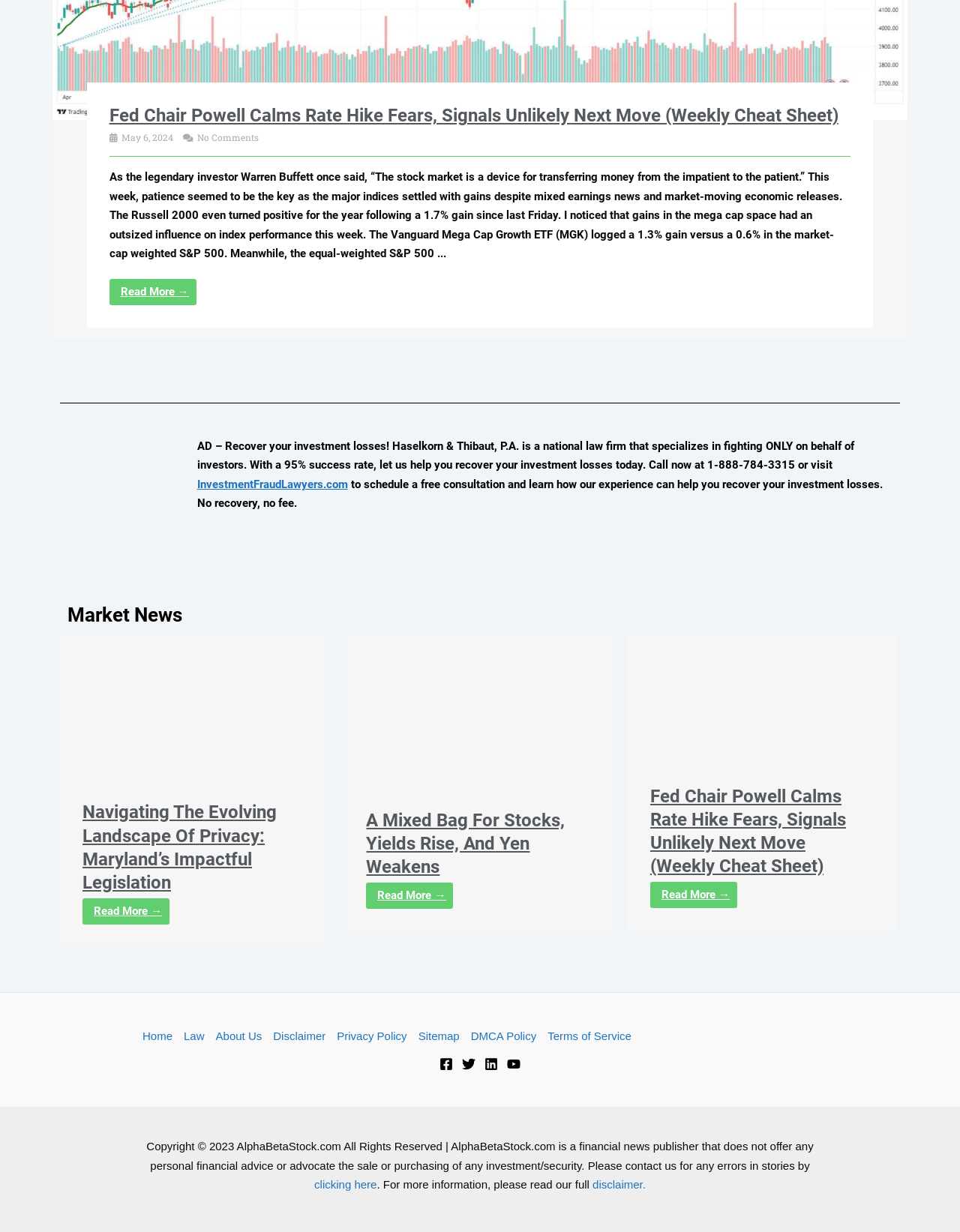Find and indicate the bounding box coordinates of the region you should select to follow the given instruction: "Click on the link to navigate the evolving landscape of privacy".

[0.062, 0.568, 0.343, 0.578]